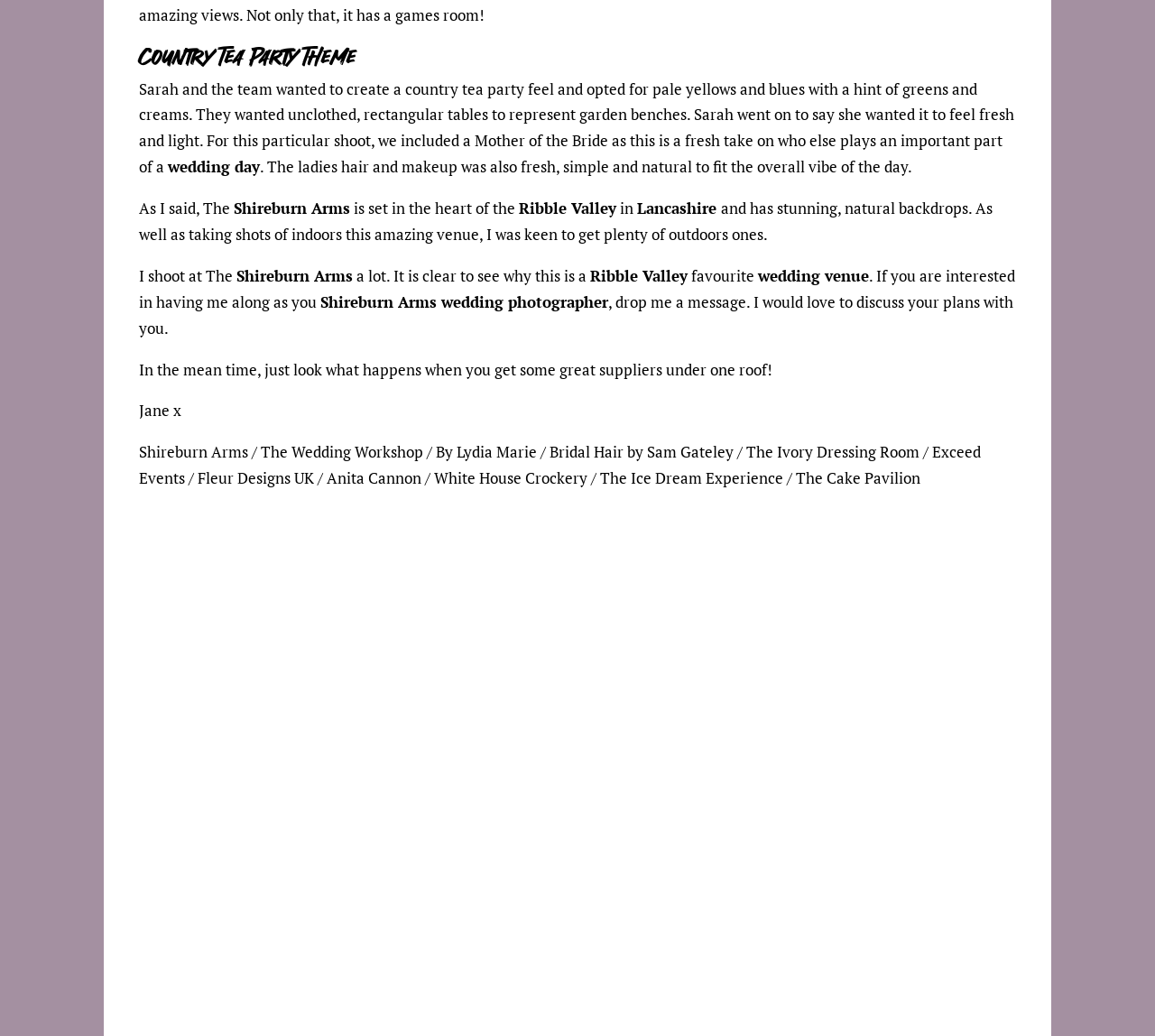What is the name of the wedding venue?
Look at the screenshot and provide an in-depth answer.

The name of the wedding venue is Shireburn Arms, as mentioned multiple times in the text and linked to as 'Shireburn Arms wedding photographer'.